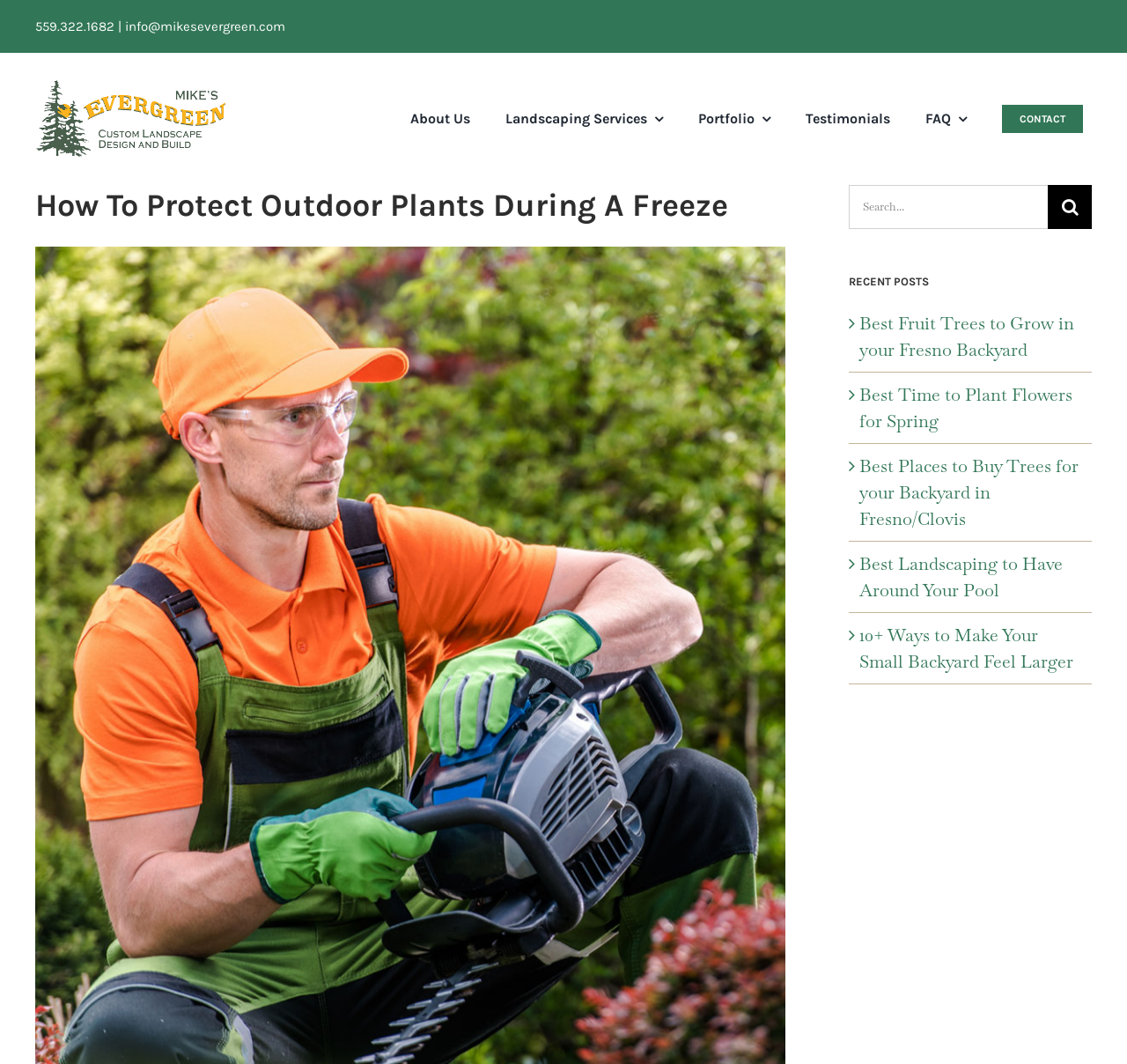What is the address of Mike's Evergreen Inc?
Based on the content of the image, thoroughly explain and answer the question.

I found the address by looking at the contact information section on the webpage, where the address is written as 'P.O. Box 1607, Clovis, CA 93613'.